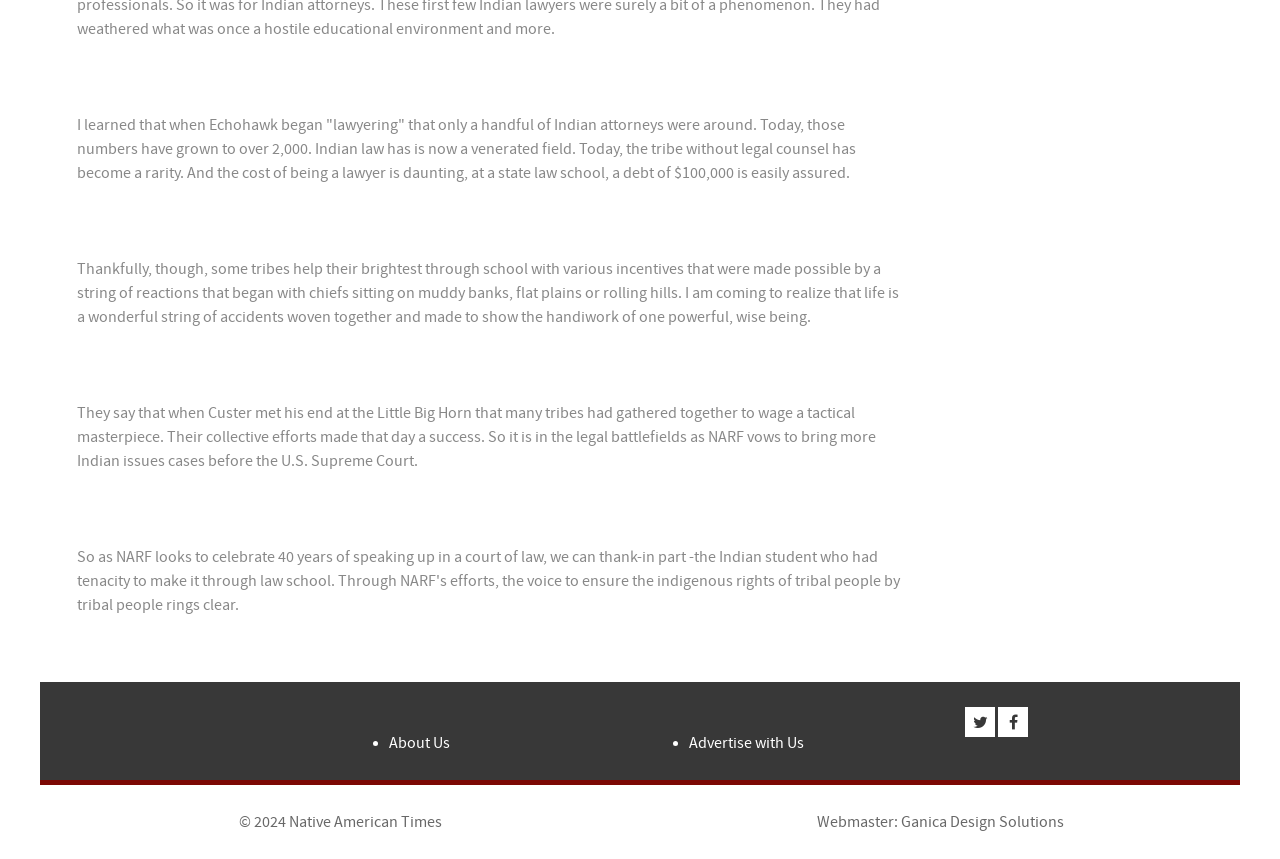Please determine the bounding box coordinates, formatted as (top-left x, top-left y, bottom-right x, bottom-right y), with all values as floating point numbers between 0 and 1. Identify the bounding box of the region described as: About Us

[0.304, 0.855, 0.352, 0.876]